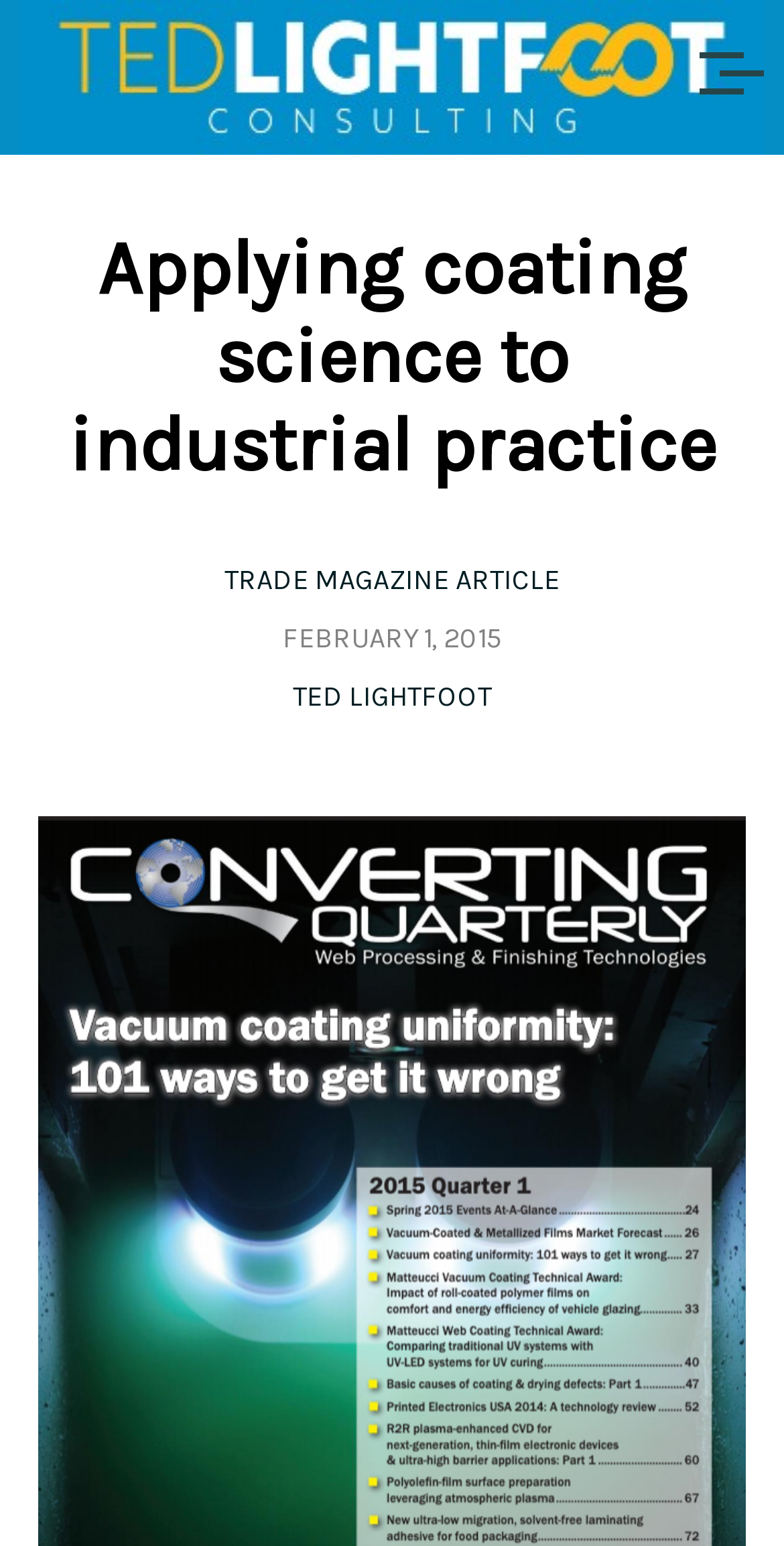Locate the bounding box of the UI element described by: "Ted Lightfoot" in the given webpage screenshot.

[0.373, 0.44, 0.627, 0.462]